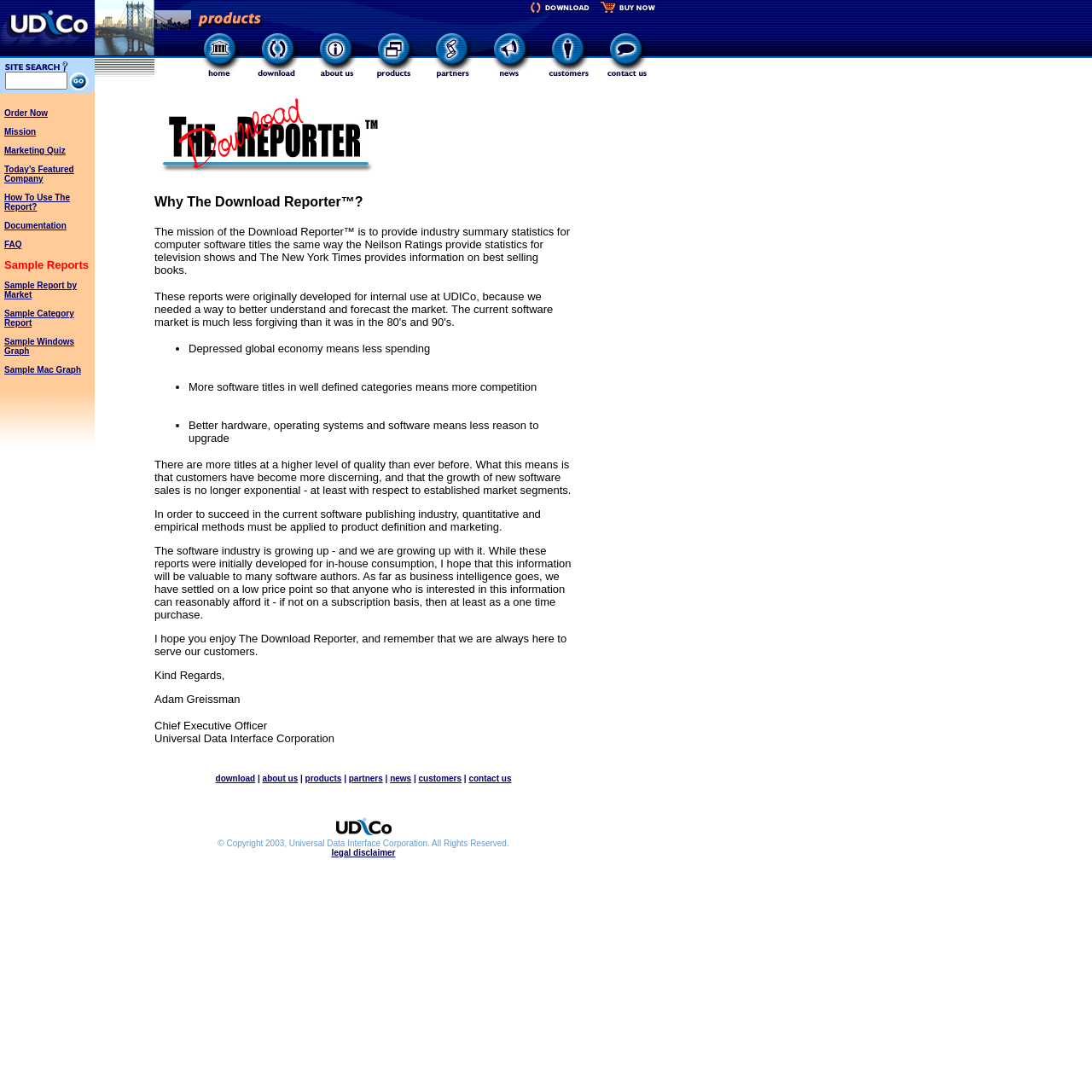Please give a succinct answer to the question in one word or phrase:
What is the position of the 'contact us' menu item?

Last